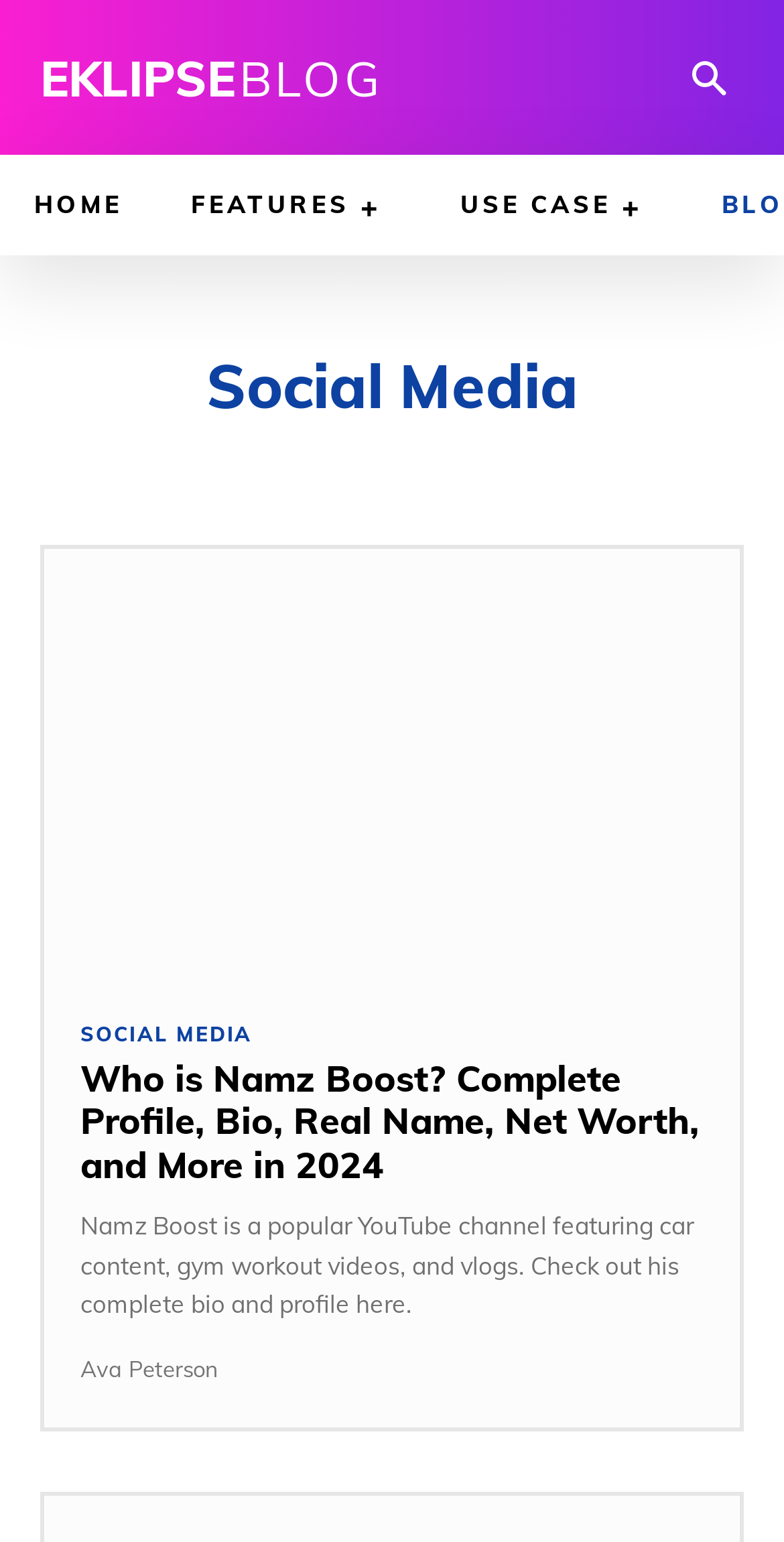Construct a thorough caption encompassing all aspects of the webpage.

The webpage is about the Eklipse Blog, which focuses on social media strategies and guides. At the top left, there is a link to the Eklipse Blog homepage. Next to it, there are four navigation links: HOME, FEATURES, USE CASE, and ARCHIVE. Below these links, there is a heading that reads "Social Media". 

Under the heading, there are four links: BASIC KNOWLEDGE, BEGINNER GUIDE, CREATOR, and another ARCHIVE link. These links are positioned horizontally, with BASIC KNOWLEDGE on the left and CREATOR on the right. 

Further down, there are two links with the same title, "Who is Namz Boost? Complete Profile, Bio, Real Name, Net Worth, and More in 2024". The first one is positioned above the second one. Below the first link, there is a paragraph of text that summarizes Namz Boost's YouTube channel, which features car content, gym workout videos, and vlogs. 

Finally, at the bottom, there is a link to "Ava Peterson".